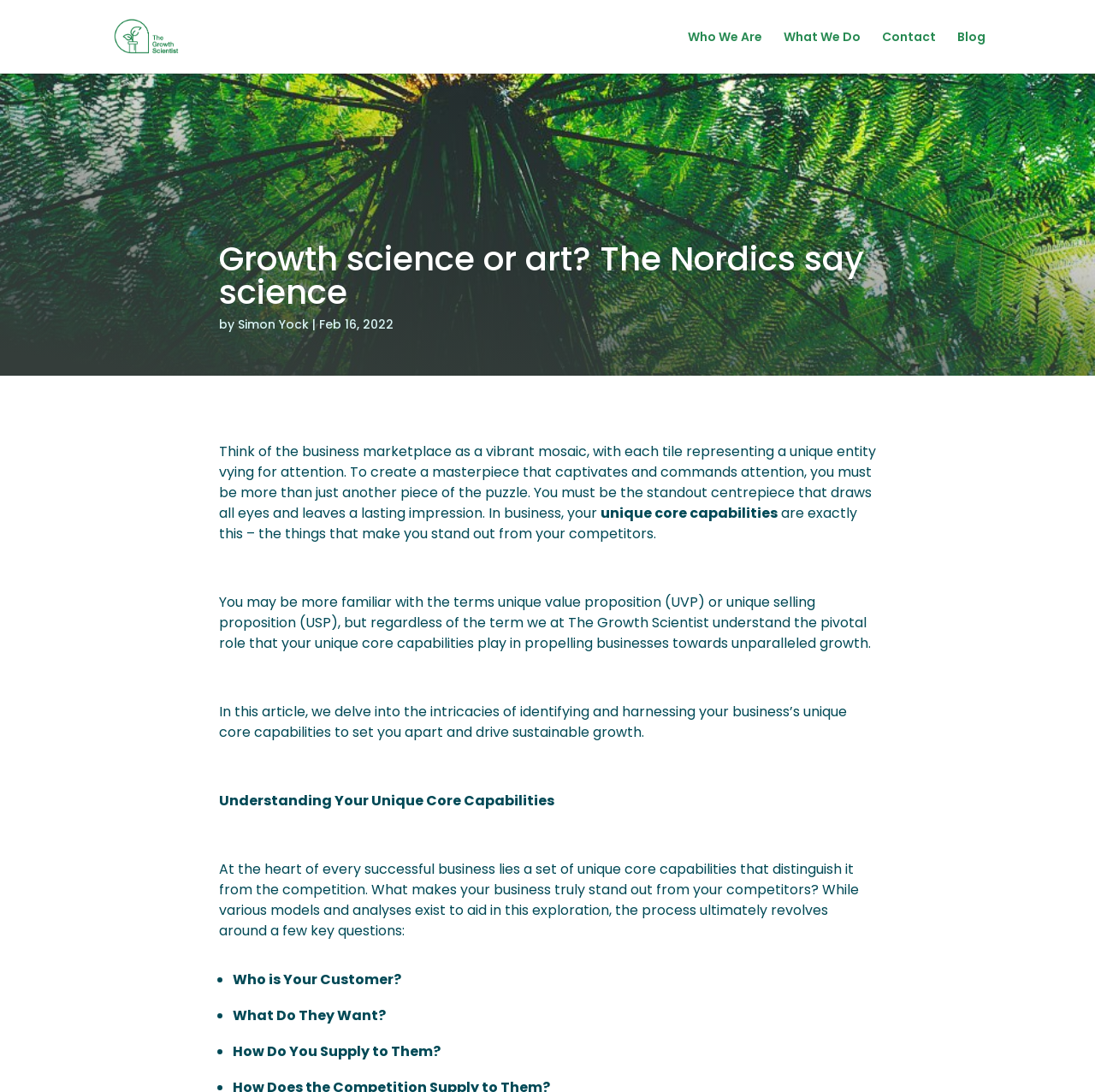Locate the bounding box of the user interface element based on this description: "What We Do".

[0.716, 0.028, 0.786, 0.067]